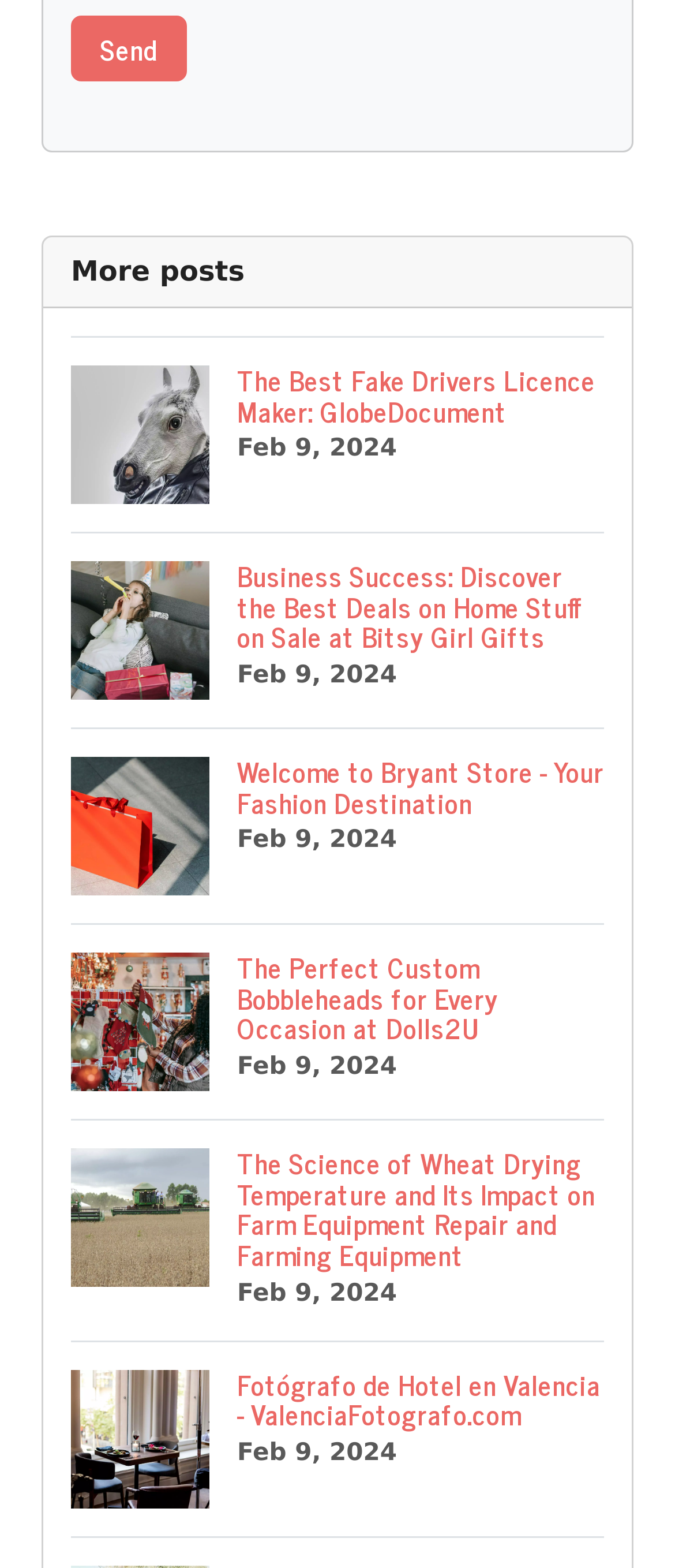How many links are on the webpage?
Respond with a short answer, either a single word or a phrase, based on the image.

6